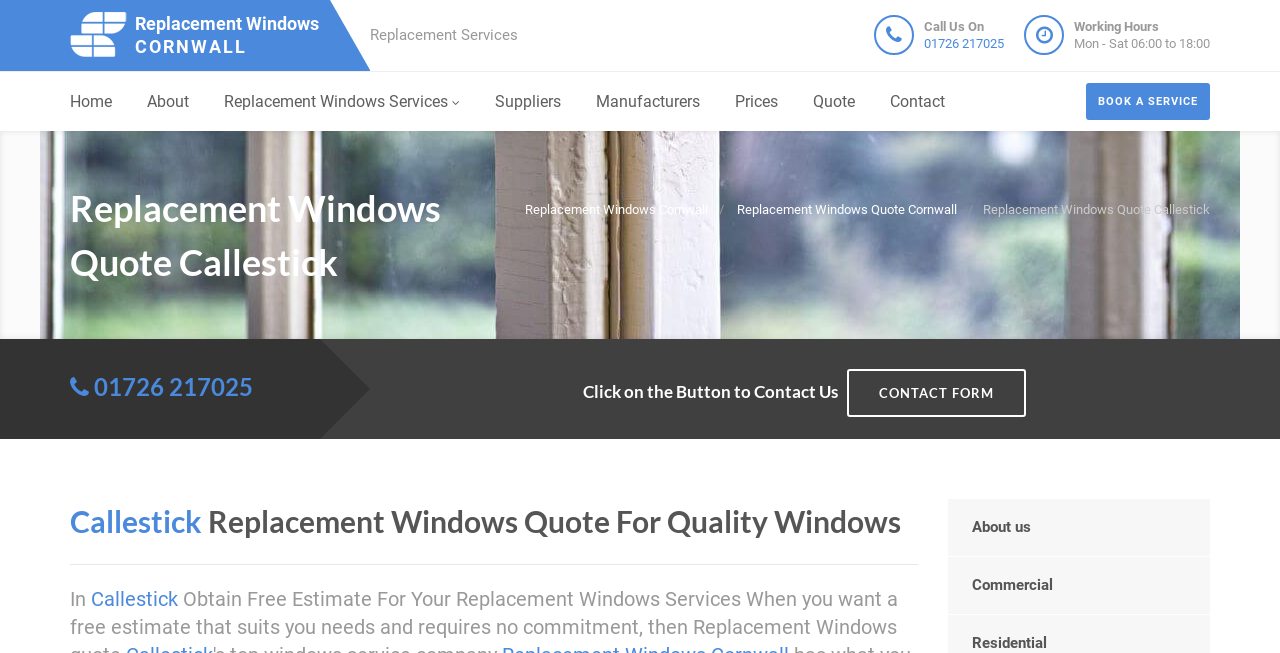Find the bounding box coordinates of the clickable element required to execute the following instruction: "Call the phone number". Provide the coordinates as four float numbers between 0 and 1, i.e., [left, top, right, bottom].

[0.722, 0.055, 0.784, 0.078]